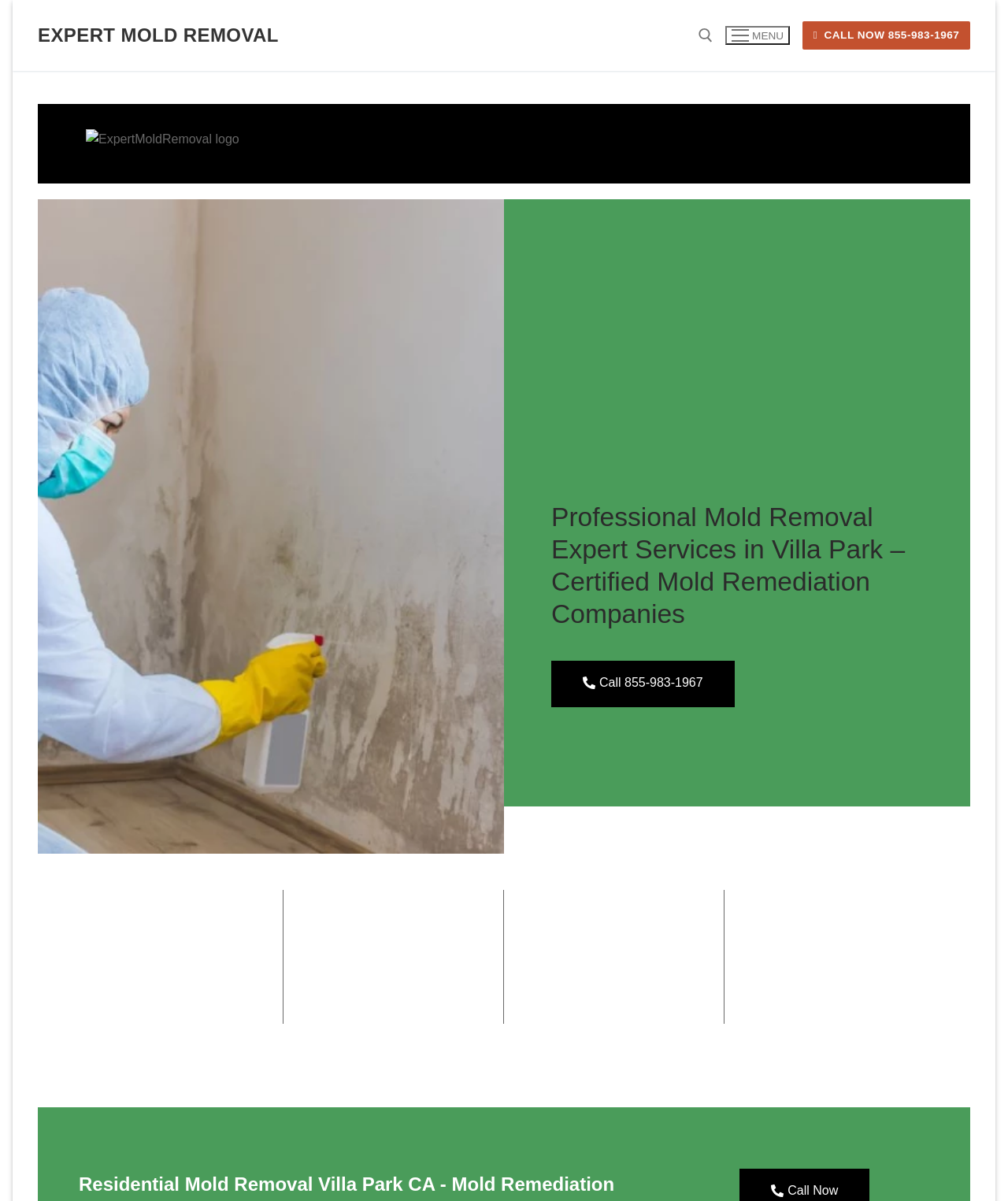Answer in one word or a short phrase: 
What is the location of the mold removal services?

Villa Park